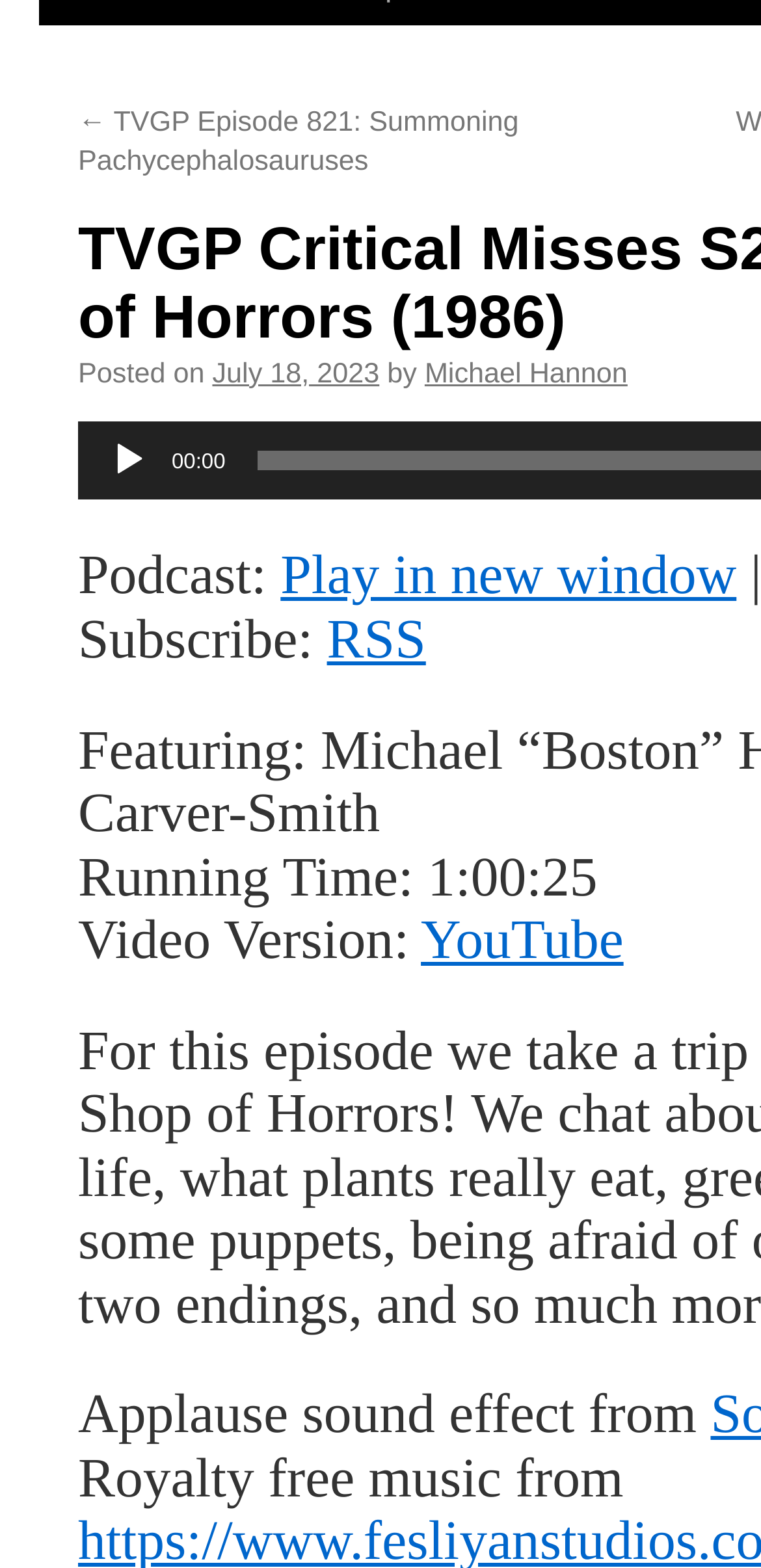Extract the bounding box coordinates for the described element: "parent_node: Remember Me name="remember" value="Yes"". The coordinates should be represented as four float numbers between 0 and 1: [left, top, right, bottom].

None